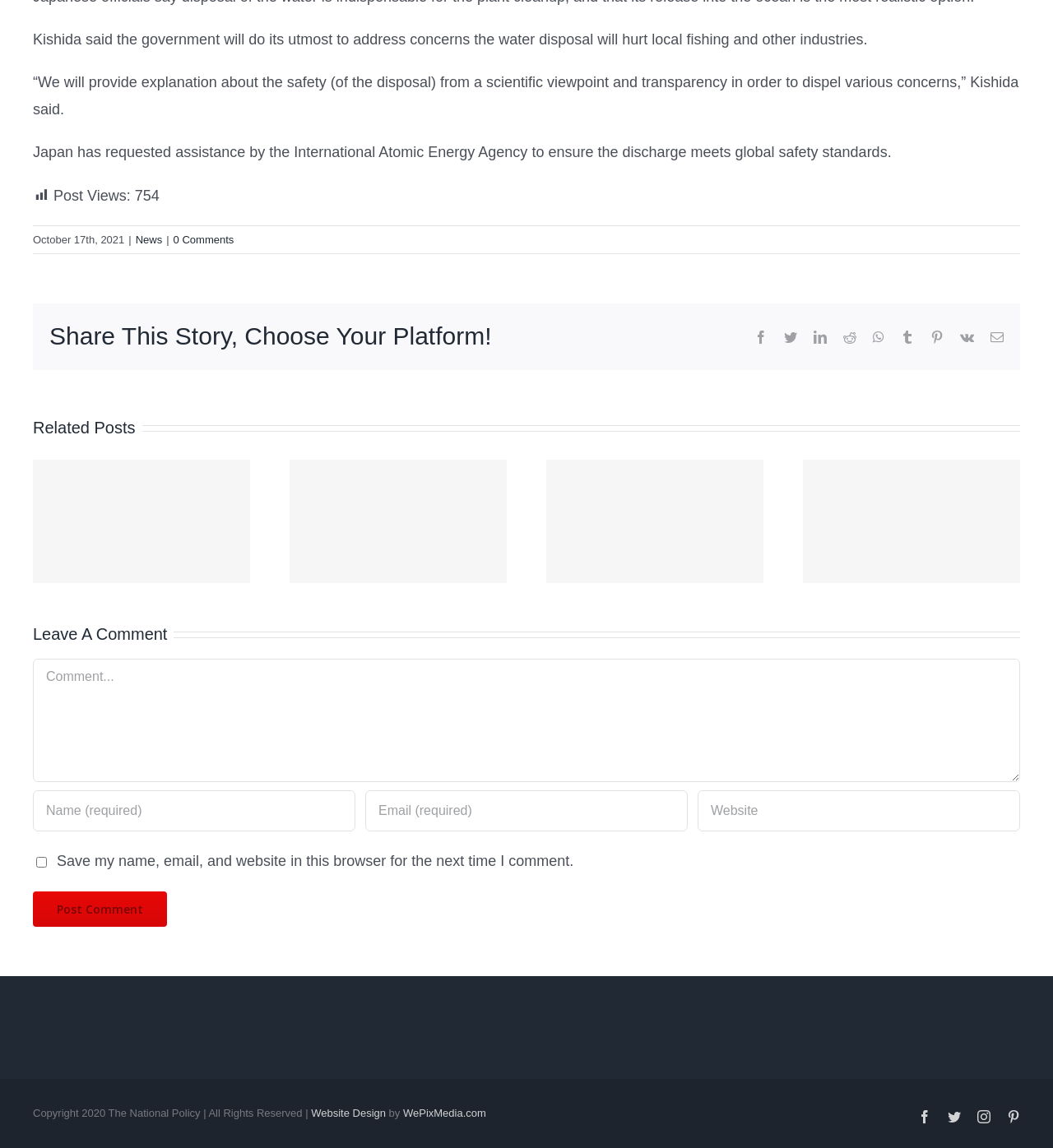Analyze the image and answer the question with as much detail as possible: 
How many social media platforms are available for sharing?

I counted the number of social media links available for sharing, including Facebook, Twitter, LinkedIn, Reddit, WhatsApp, Tumblr, Pinterest, VK, and Email.